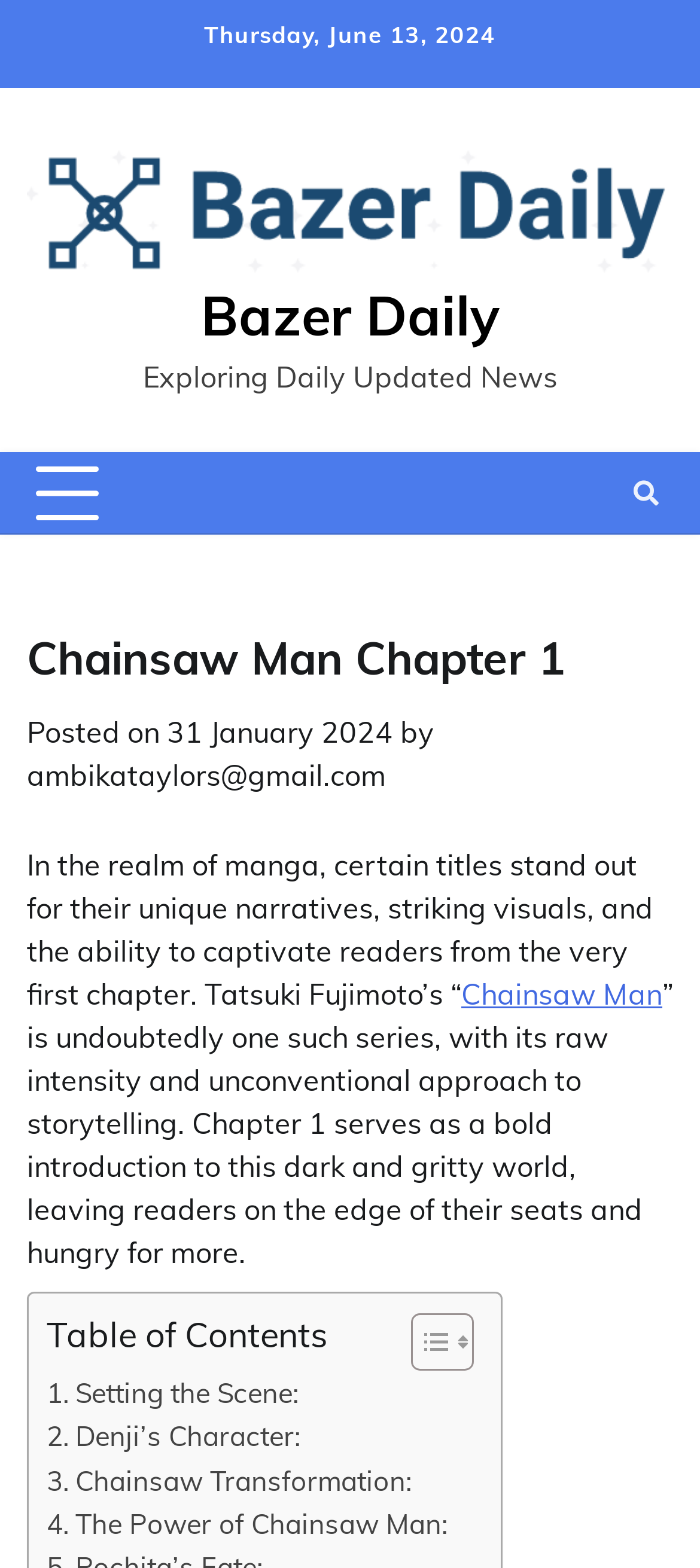Bounding box coordinates are given in the format (top-left x, top-left y, bottom-right x, bottom-right y). All values should be floating point numbers between 0 and 1. Provide the bounding box coordinate for the UI element described as: title="Search"

[0.885, 0.297, 0.962, 0.332]